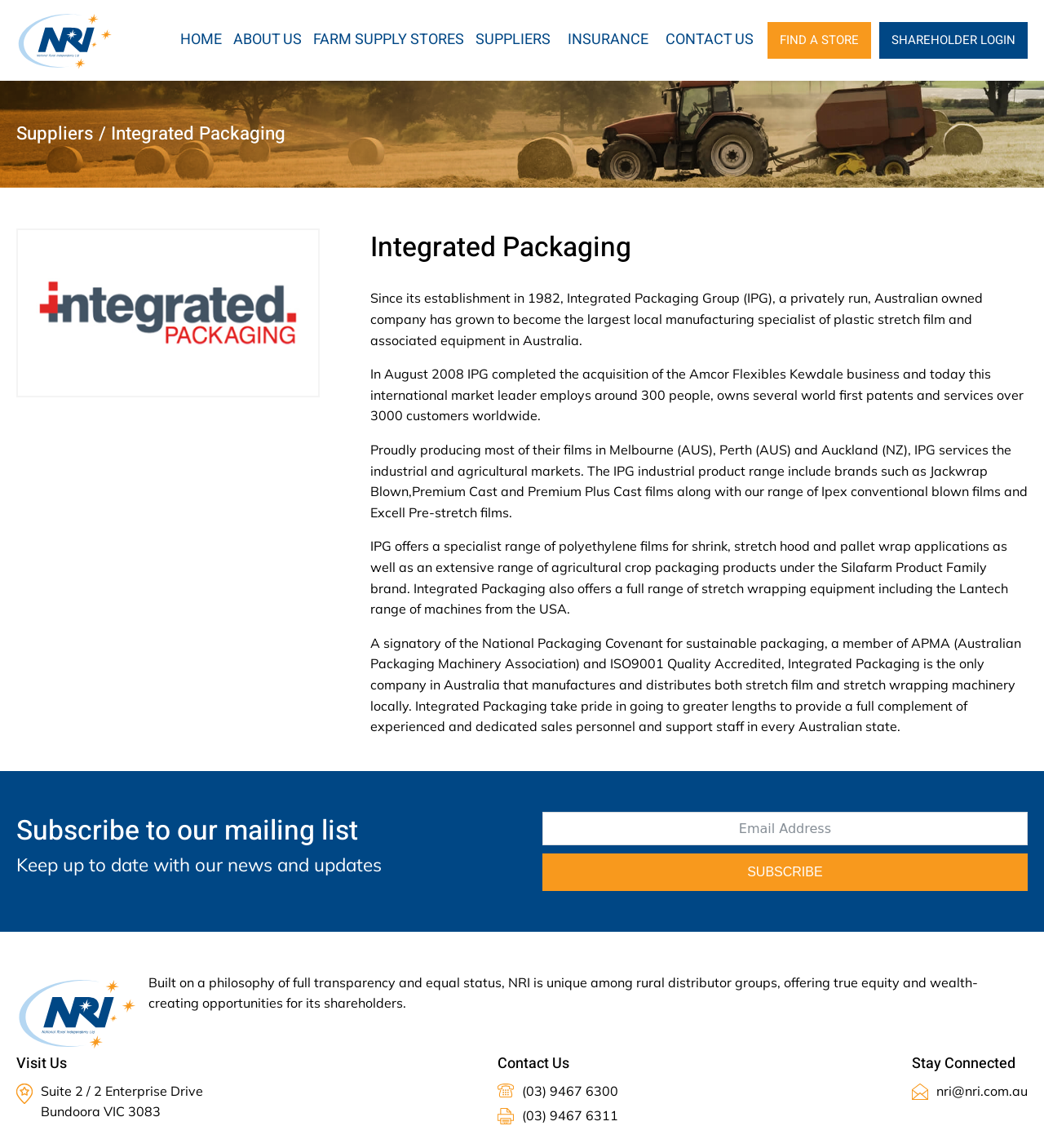Identify the bounding box coordinates for the element you need to click to achieve the following task: "Subscribe to the mailing list". Provide the bounding box coordinates as four float numbers between 0 and 1, in the form [left, top, right, bottom].

[0.519, 0.707, 0.984, 0.783]